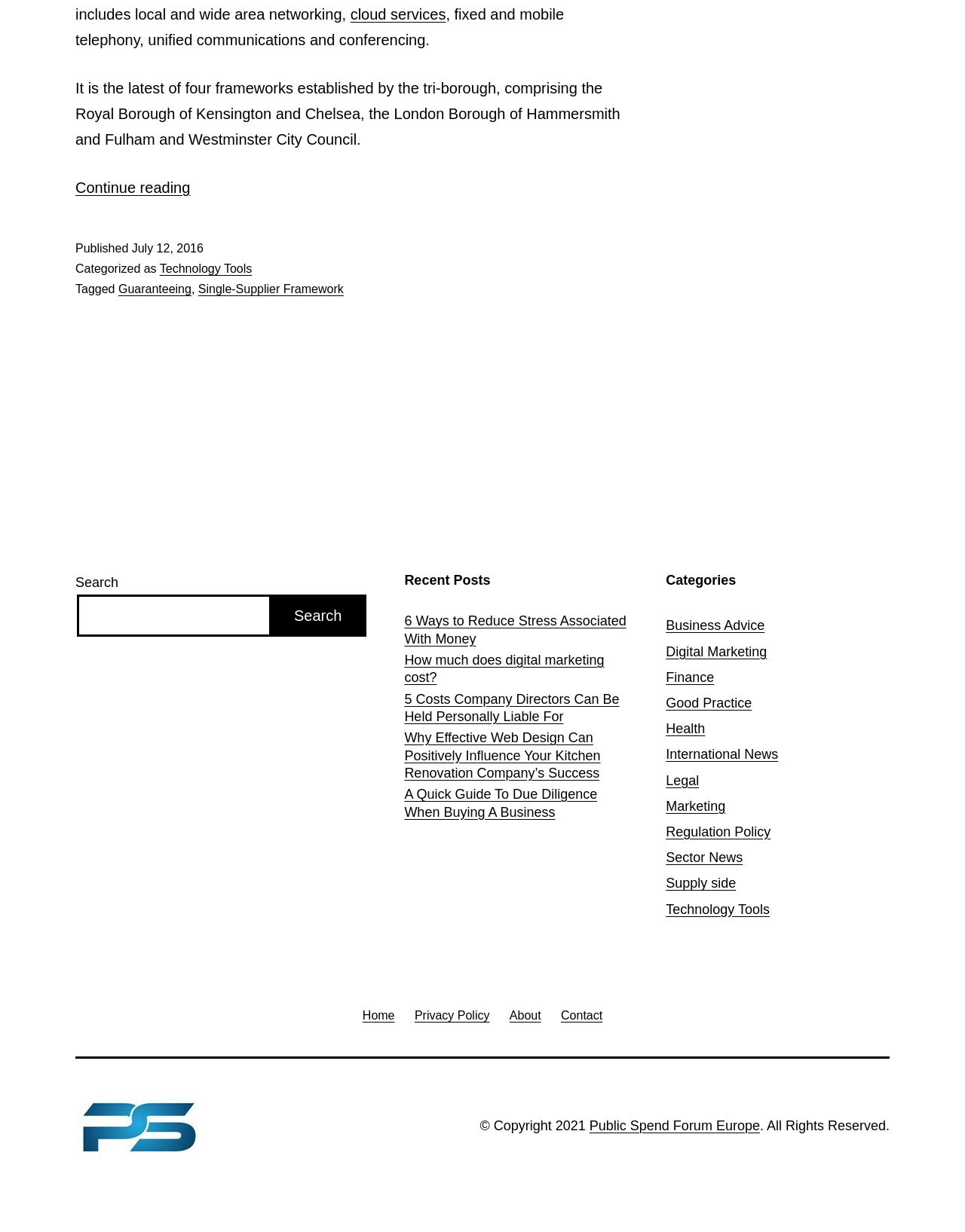What are the main sections of the website?
Look at the webpage screenshot and answer the question with a detailed explanation.

I analyzed the structure of the webpage and found that there are two main sections: 'Recent Posts' and 'Categories'. The 'Recent Posts' section contains links to recent articles, and the 'Categories' section contains links to different categories of articles.